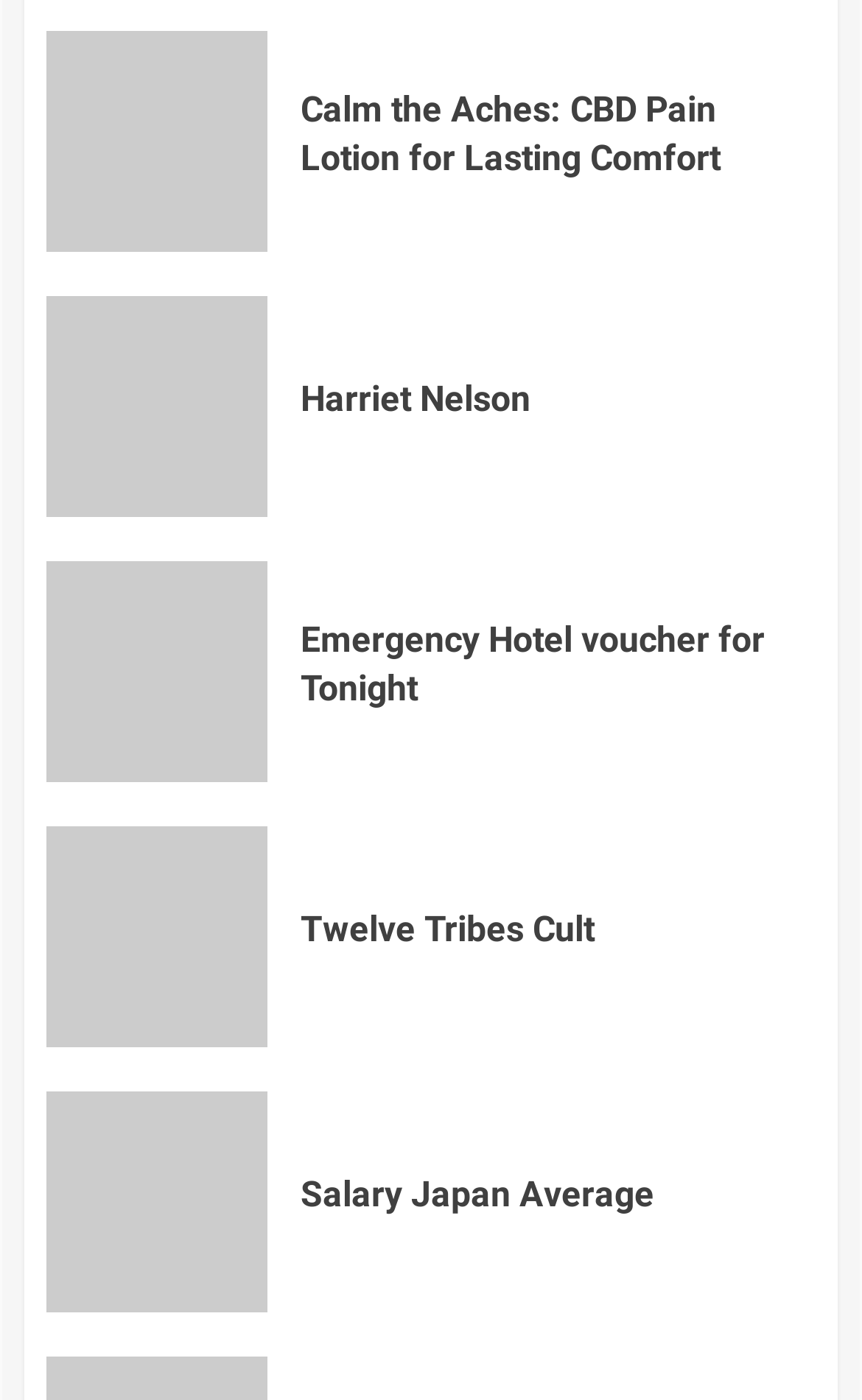Could you locate the bounding box coordinates for the section that should be clicked to accomplish this task: "Click on CBD Pain Lotion for Lasting Comfort".

[0.054, 0.022, 0.31, 0.18]